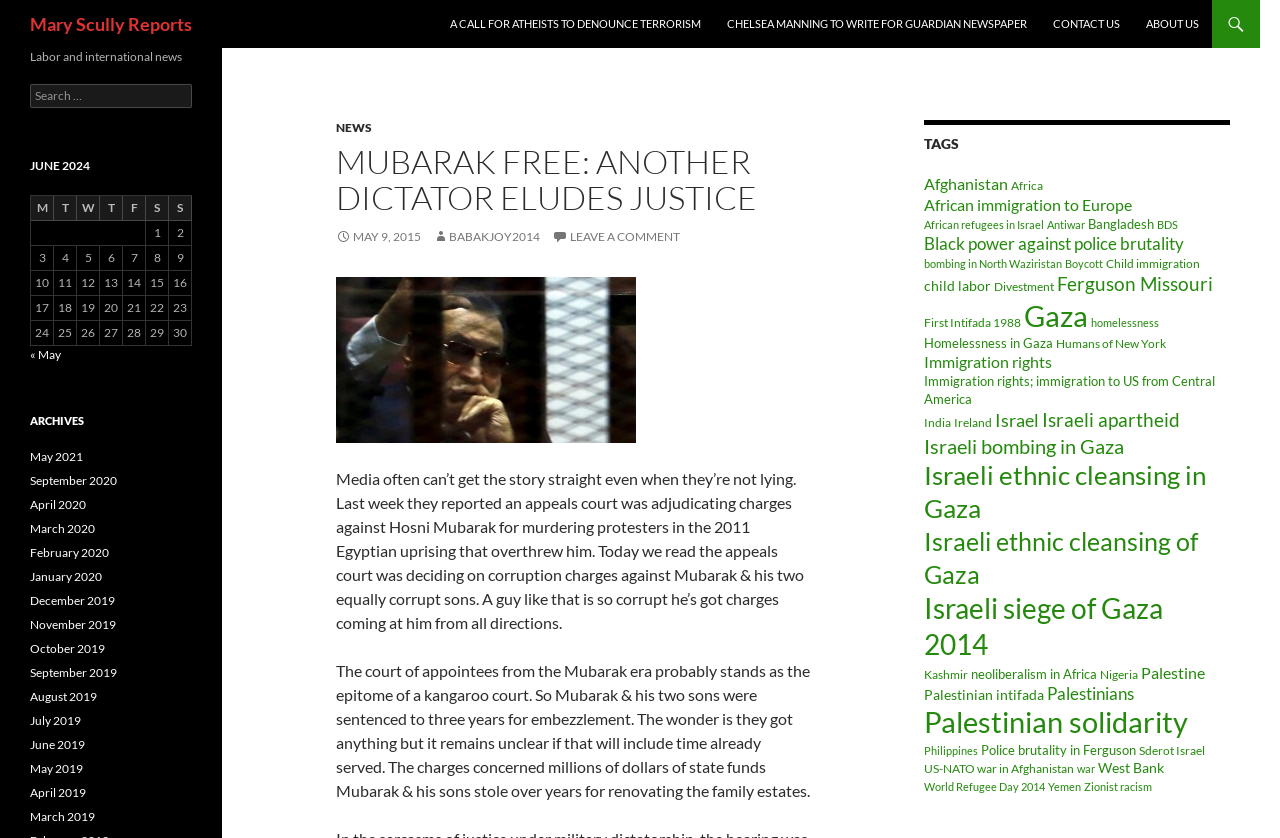What is the topic of the article?
Please provide a single word or phrase based on the screenshot.

Hosni Mubarak